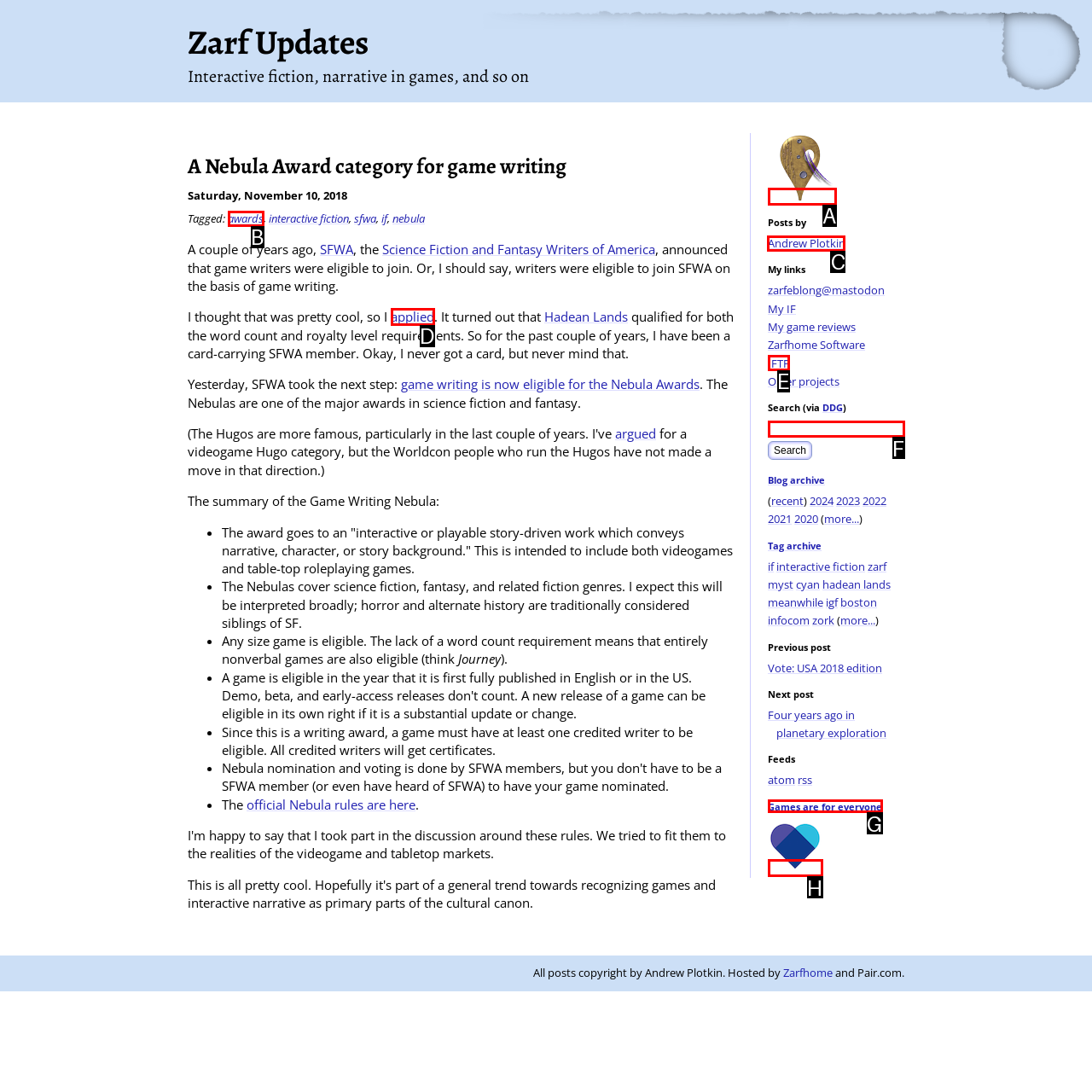Show which HTML element I need to click to perform this task: Visit Andrew Plotkin's page Answer with the letter of the correct choice.

C